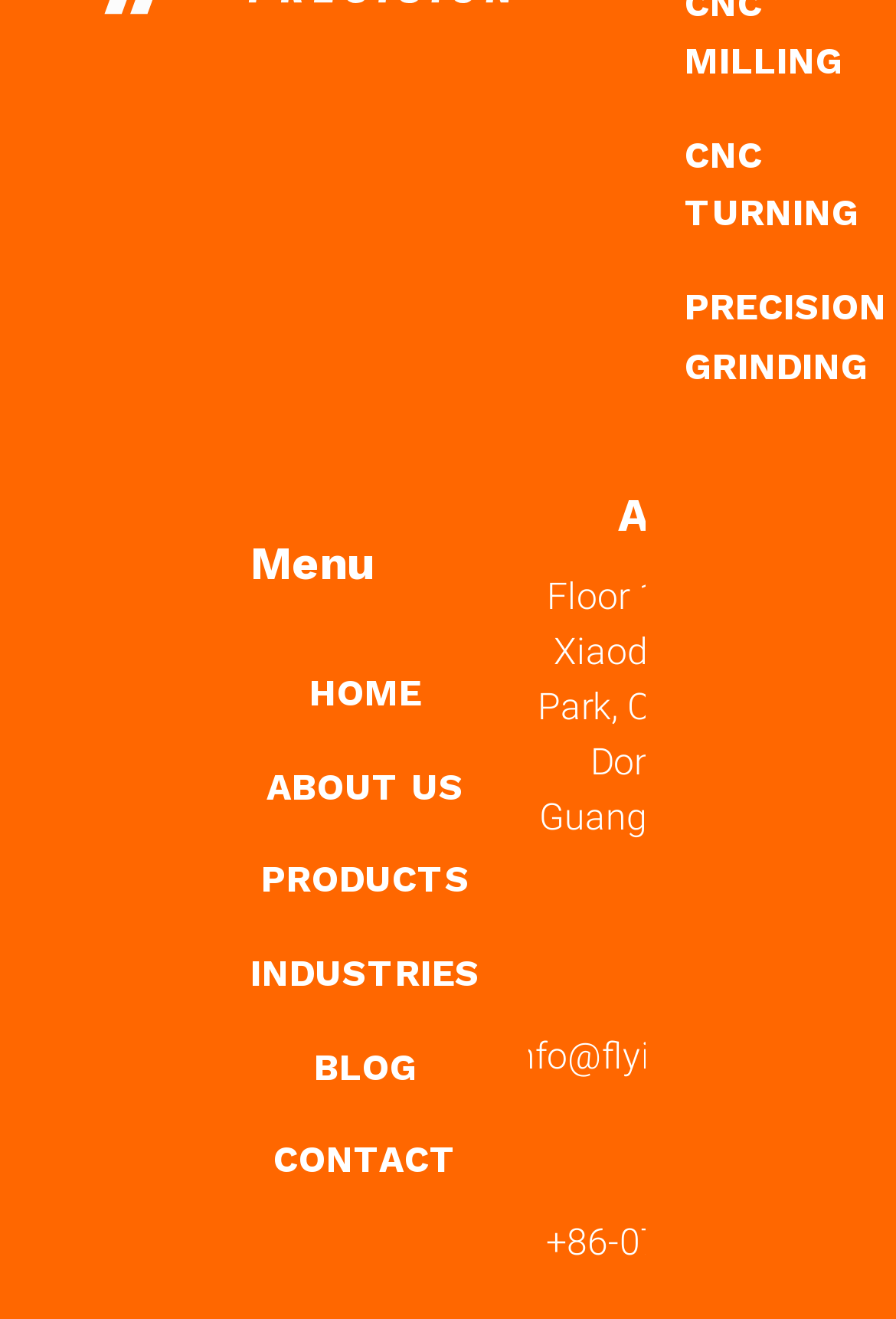Identify the bounding box of the UI element described as follows: "Industries". Provide the coordinates as four float numbers in the range of 0 to 1 [left, top, right, bottom].

[0.279, 0.716, 0.536, 0.761]